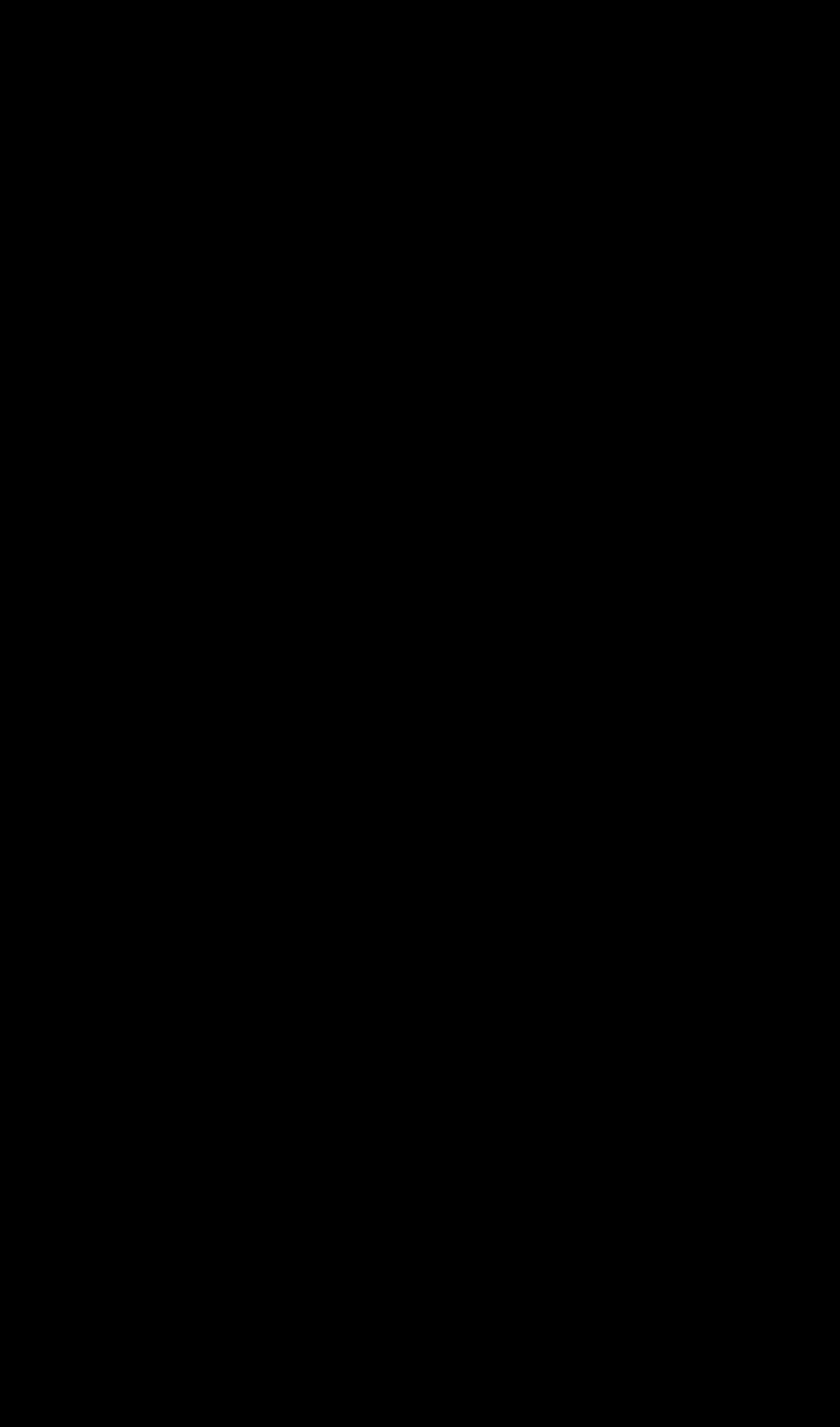Find the bounding box coordinates of the clickable area required to complete the following action: "Visit Facebook page".

[0.103, 0.886, 0.215, 0.952]